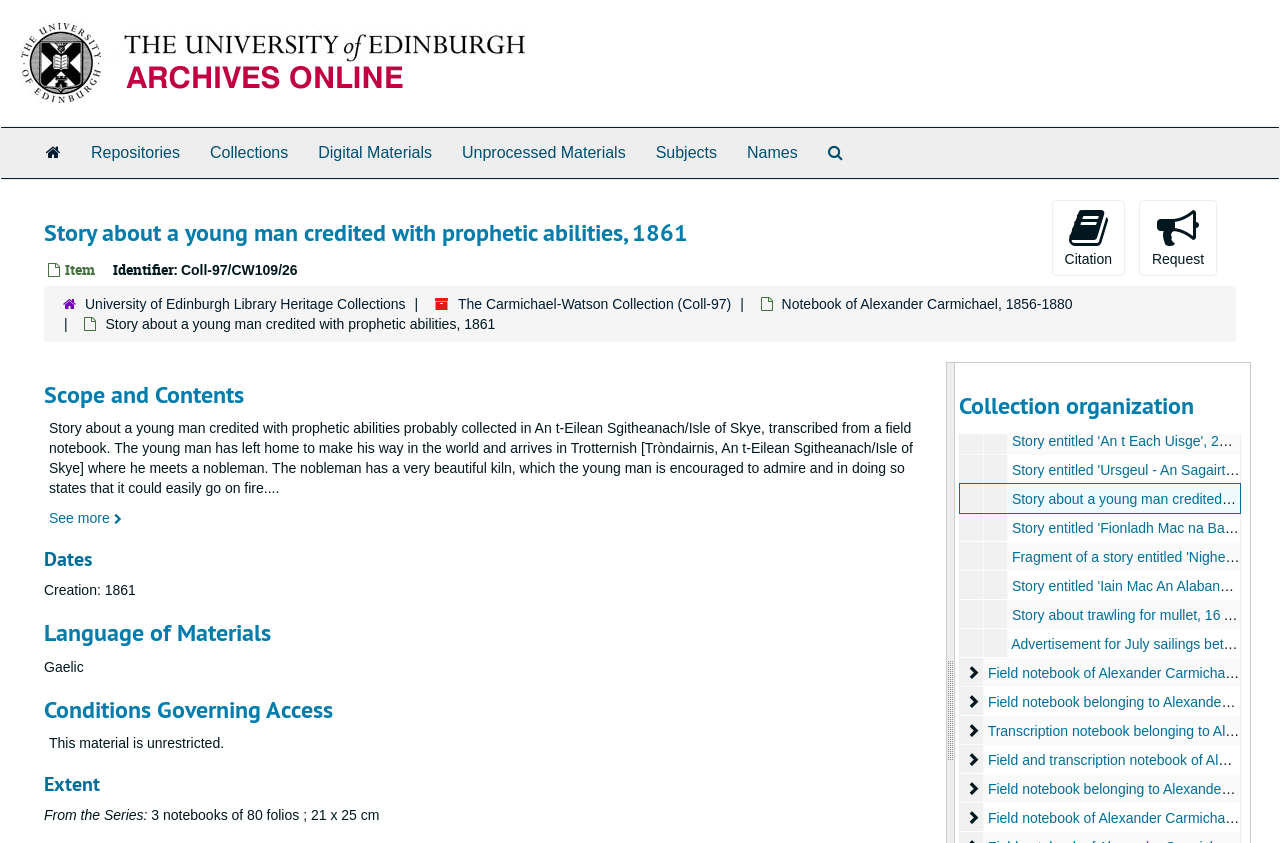Please identify the bounding box coordinates of the clickable region that I should interact with to perform the following instruction: "View the 'Field notebook of Alexander Carmichael'". The coordinates should be expressed as four float numbers between 0 and 1, i.e., [left, top, right, bottom].

[0.75, 0.781, 0.77, 0.817]